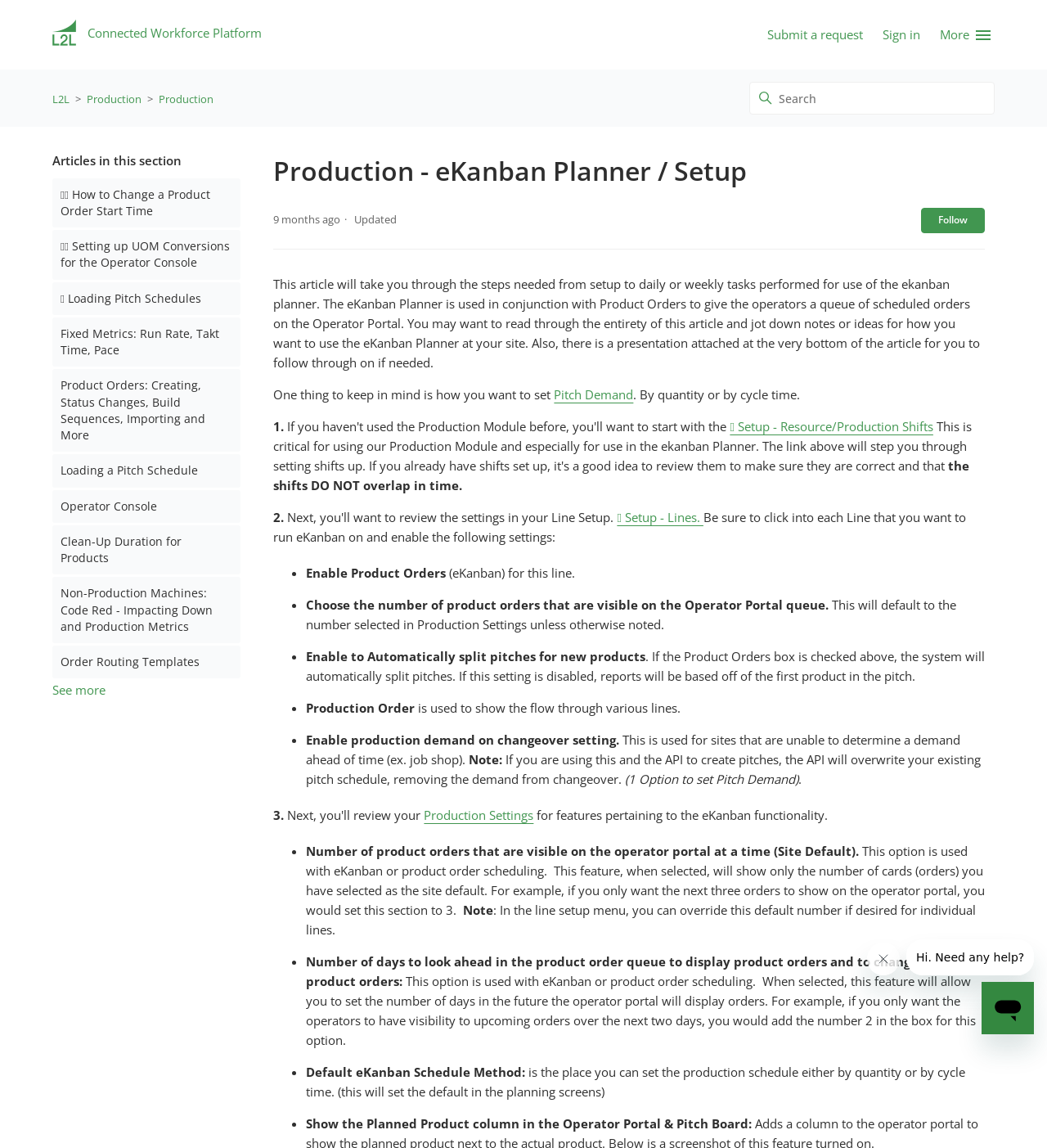Based on the element description: "aria-label="Search" name="query" placeholder="Search"", identify the bounding box coordinates for this UI element. The coordinates must be four float numbers between 0 and 1, listed as [left, top, right, bottom].

[0.716, 0.071, 0.95, 0.1]